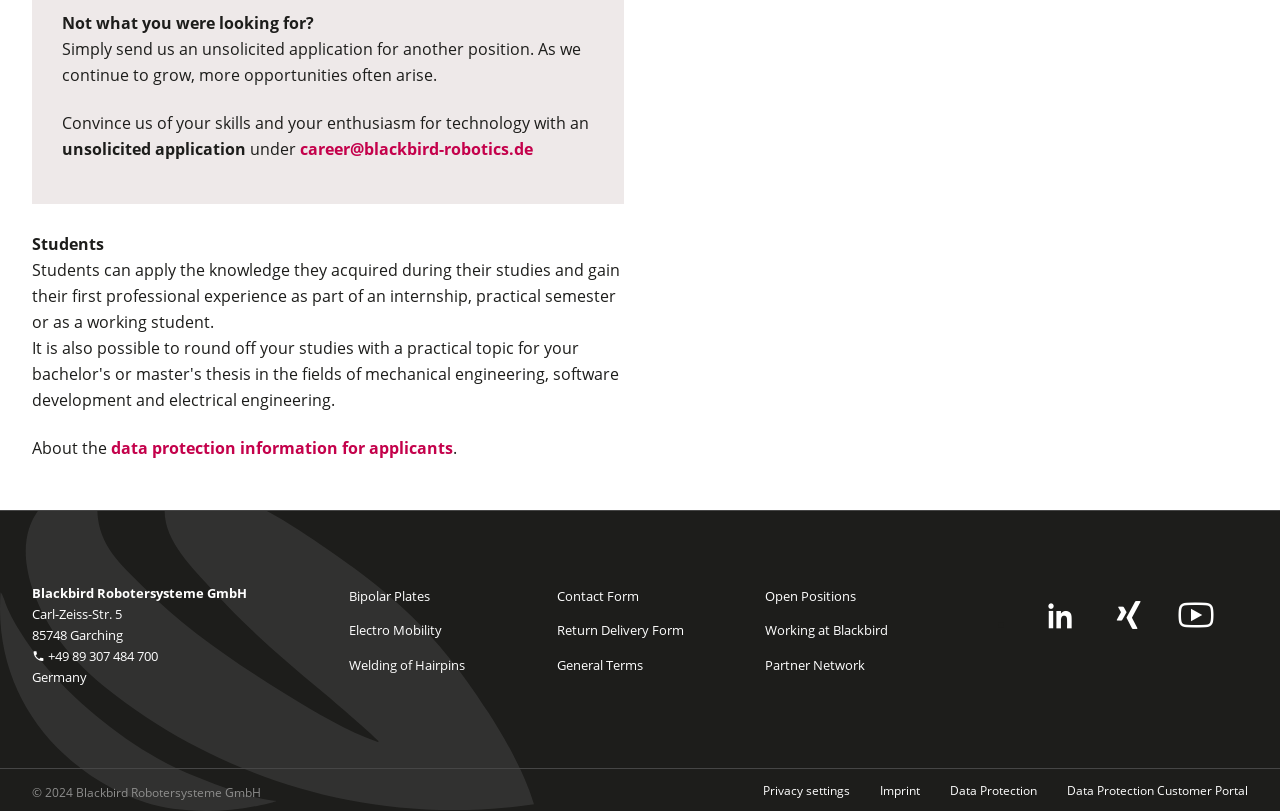Identify the bounding box coordinates of the region that needs to be clicked to carry out this instruction: "Check the imprint". Provide these coordinates as four float numbers ranging from 0 to 1, i.e., [left, top, right, bottom].

[0.688, 0.963, 0.719, 0.987]